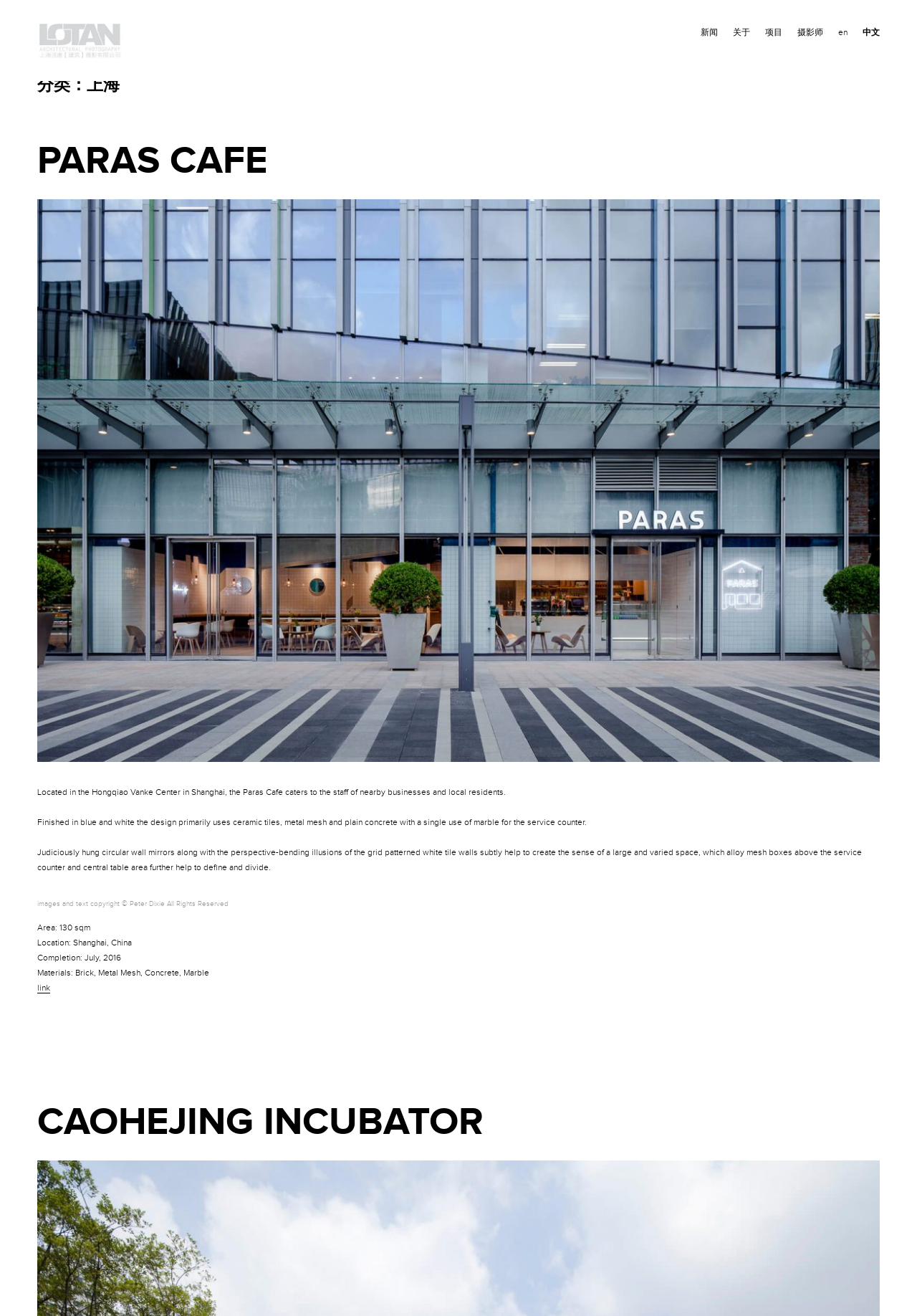Please identify the bounding box coordinates of the element I should click to complete this instruction: 'click the '项目' link'. The coordinates should be given as four float numbers between 0 and 1, like this: [left, top, right, bottom].

[0.826, 0.016, 0.861, 0.033]